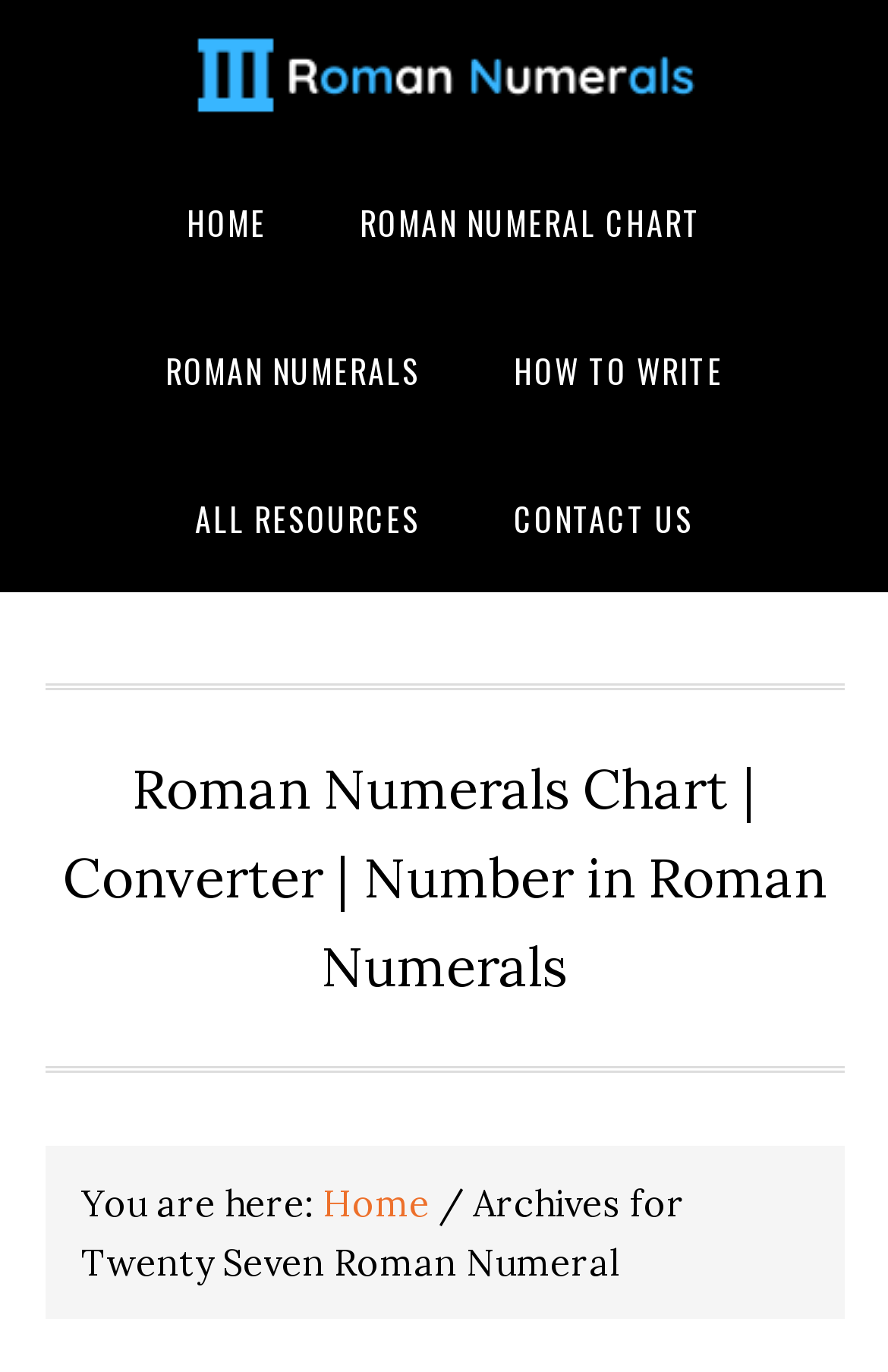Utilize the details in the image to thoroughly answer the following question: What is the main navigation menu?

By examining the navigation element 'Main' and its child link elements, it can be seen that the main navigation menu consists of six items: HOME, ROMAN NUMERAL CHART, ROMAN NUMERALS, HOW TO WRITE, ALL RESOURCES, and CONTACT US.